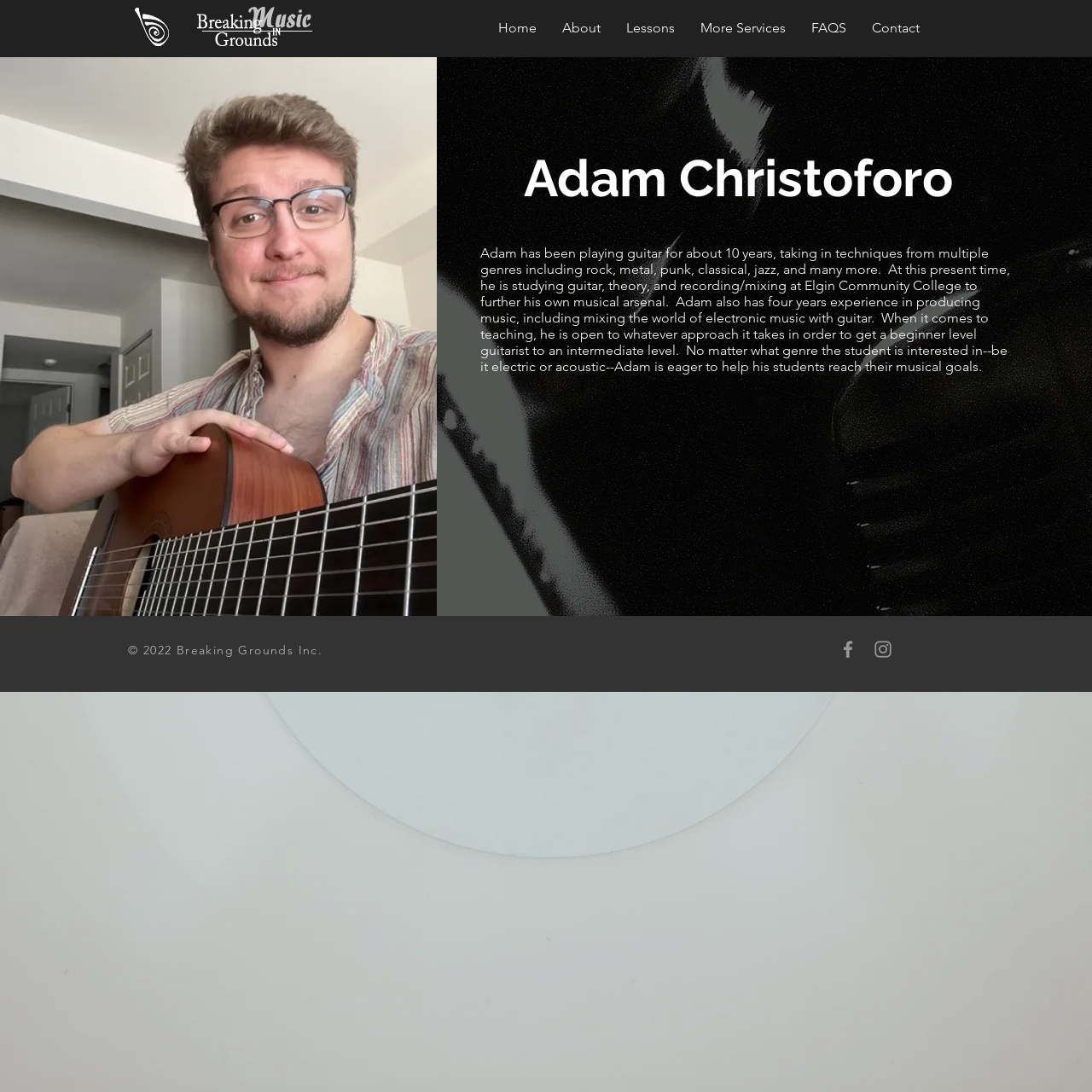Determine the bounding box coordinates of the clickable region to carry out the instruction: "Visit Adam's Facebook page".

[0.766, 0.584, 0.787, 0.605]